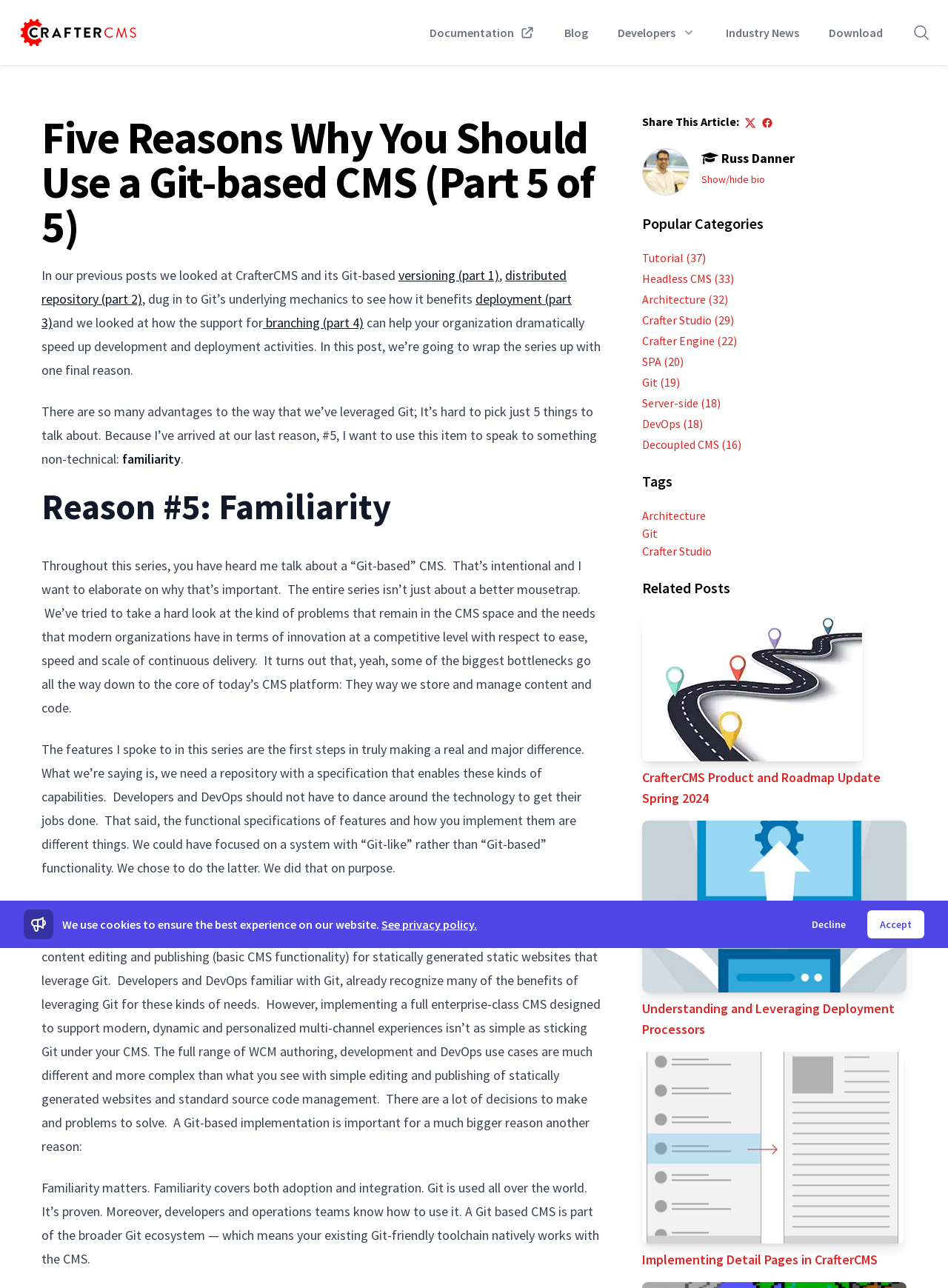Write a detailed summary of the webpage.

This webpage is about CrafterCMS, a modern content management platform for building digital experience applications. At the top, there is a navigation menu with links to "Documentation", "Blog", "Industry News", "Download", and "Search". The search icon is accompanied by a magnifying glass image.

Below the navigation menu, there is a heading that reads "Five Reasons Why You Should Use a Git-based CMS (Part 5 of 5)". The article discusses the benefits of using a Git-based CMS, with a focus on familiarity. The text is divided into several paragraphs, with links to previous parts of the series.

On the right side of the article, there is a section with a heading "Share This Article:" and links to share the article on Twitter and Facebook. Below this section, there is an author bio with a photo of Russ Danner and a button to show or hide the bio.

Further down, there are sections for "Popular Categories", "Tags", and "Related Posts". The "Popular Categories" section lists several categories, including "Tutorial", "Headless CMS", and "Architecture", with the number of articles in each category in parentheses. The "Tags" section lists several tags, including "Architecture", "Git", and "Crafter Studio". The "Related Posts" section lists several related articles, each with a title and a thumbnail image.

At the bottom of the page, there is a cookie policy notification with a message and links to the privacy policy. There are also buttons to decline or accept the use of cookies.